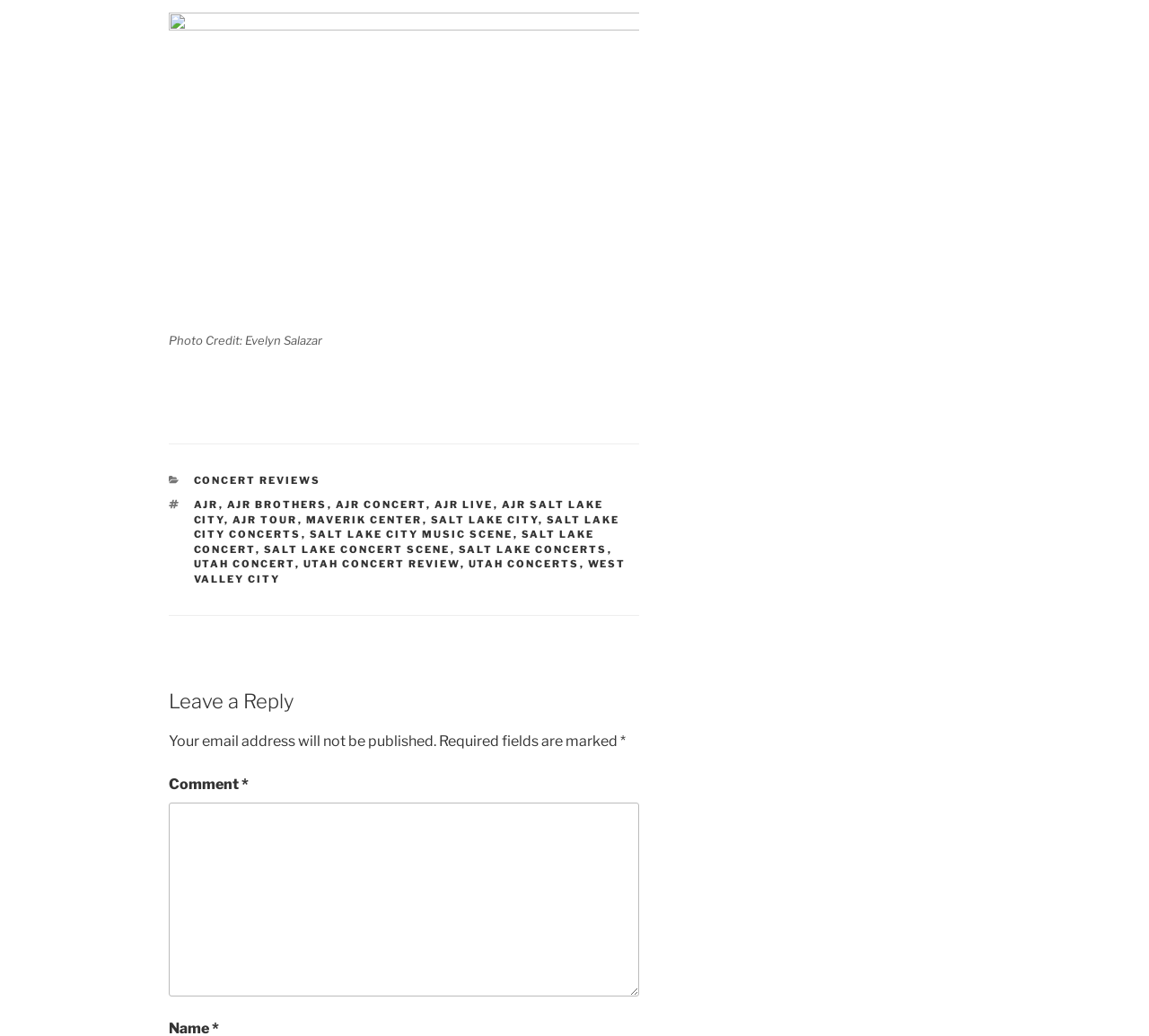Locate the bounding box of the UI element defined by this description: "AJR Salt Lake City". The coordinates should be given as four float numbers between 0 and 1, formatted as [left, top, right, bottom].

[0.168, 0.481, 0.525, 0.508]